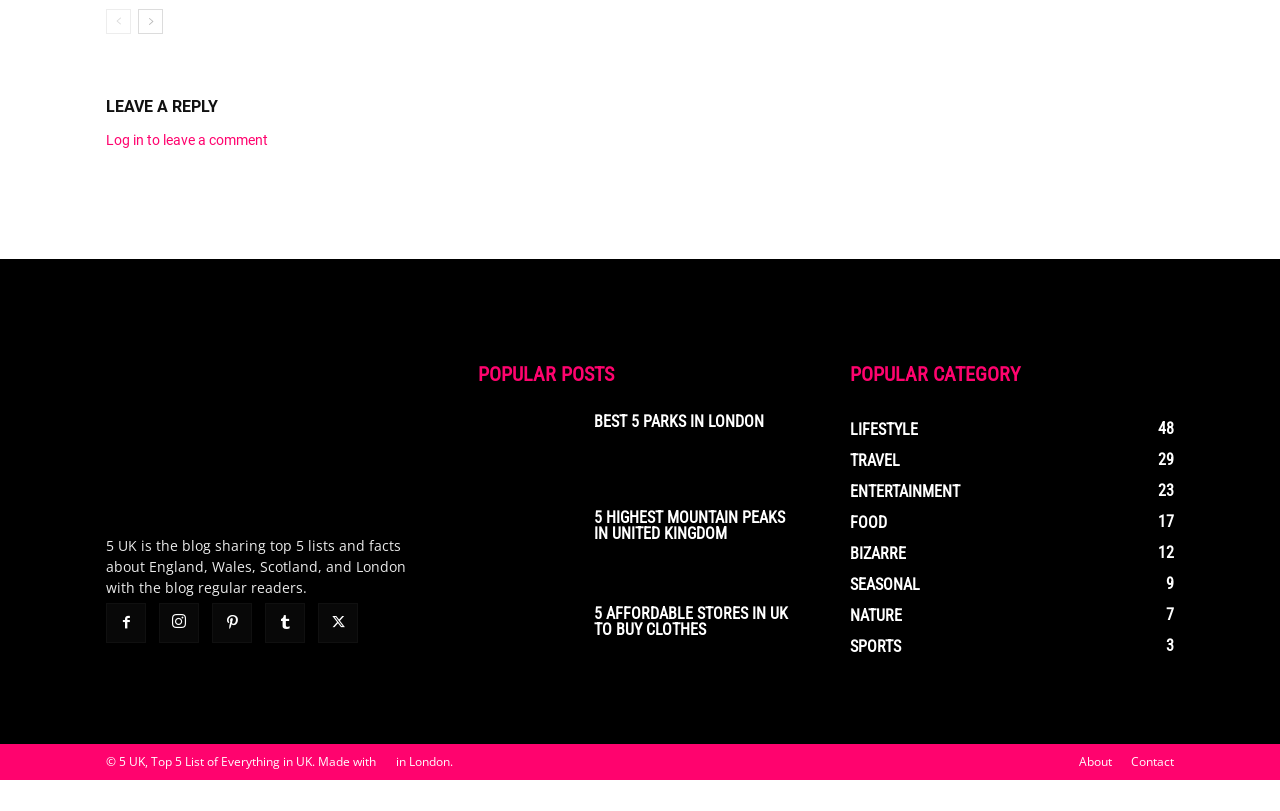Locate the bounding box coordinates of the clickable area needed to fulfill the instruction: "Leave a reply".

[0.083, 0.114, 0.627, 0.152]